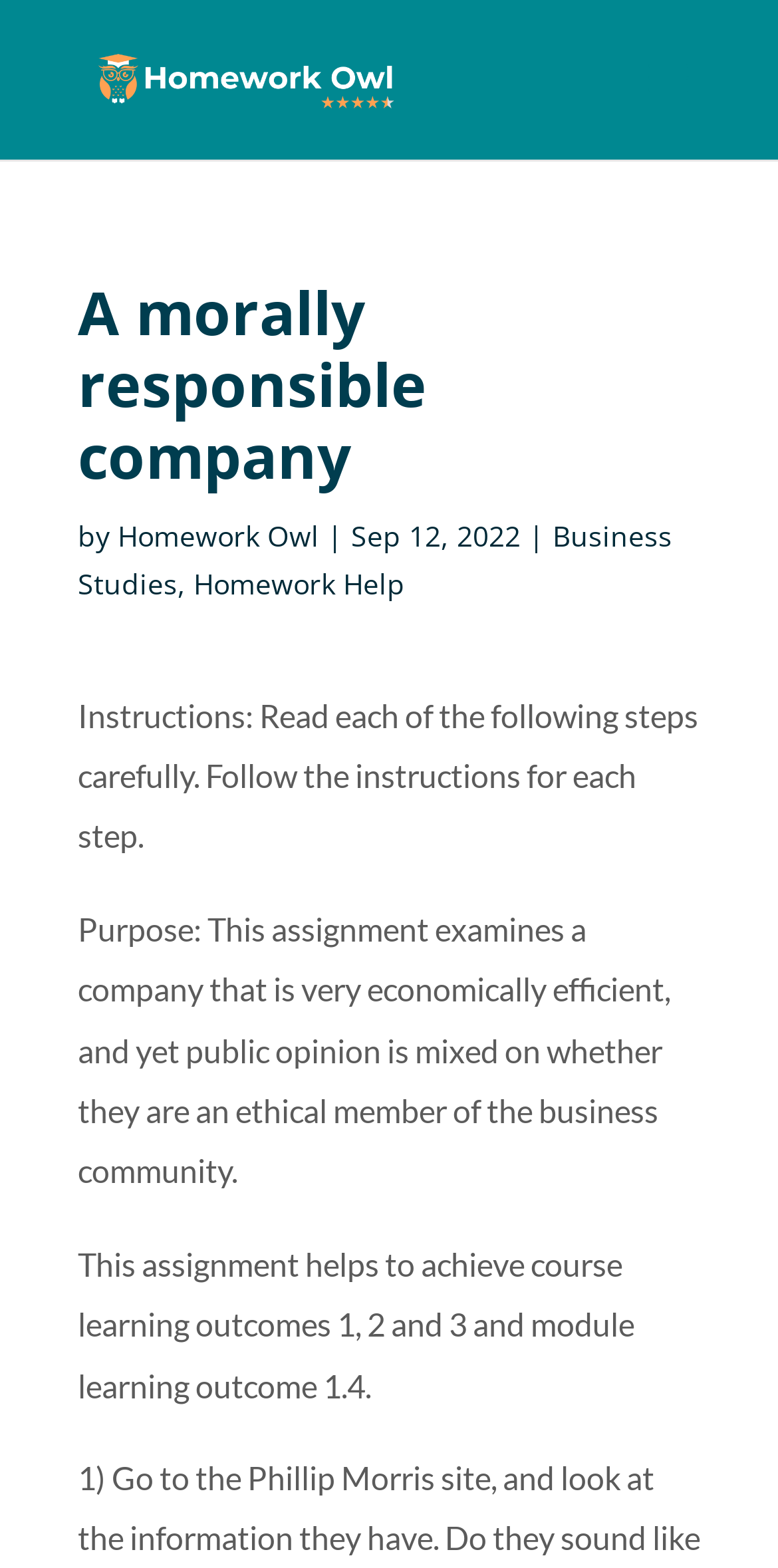Identify and provide the main heading of the webpage.

A morally responsible company